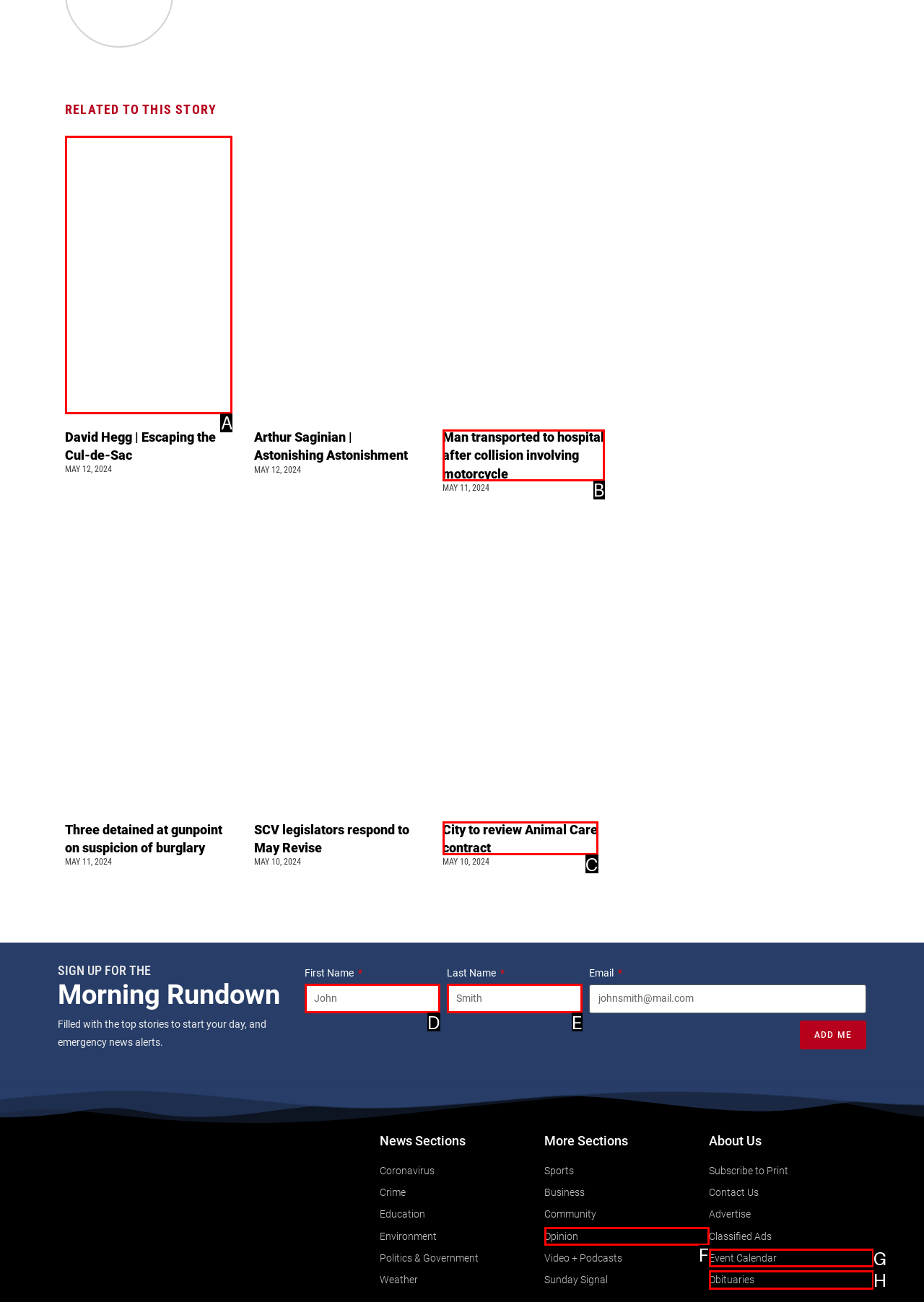Please determine which option aligns with the description: Event Calendar. Respond with the option’s letter directly from the available choices.

G